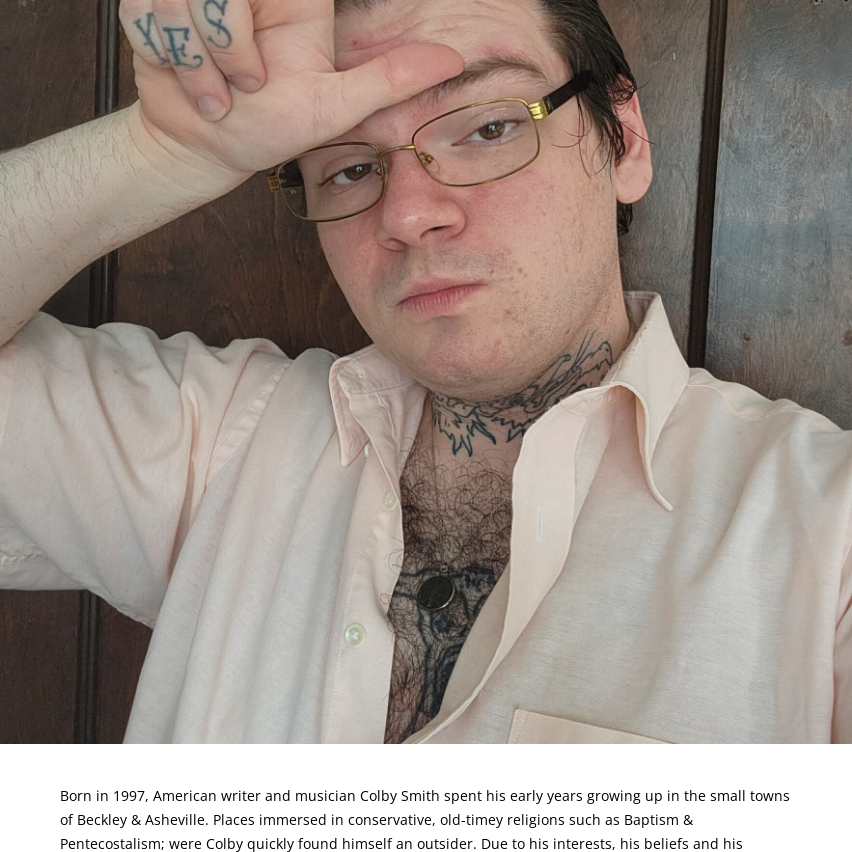What is Colby Smith's hand doing?
Give a thorough and detailed response to the question.

The caption describes Colby Smith's pose as candid, with one hand raised to his forehead, as if brushing back sweat or signaling a moment of thought.